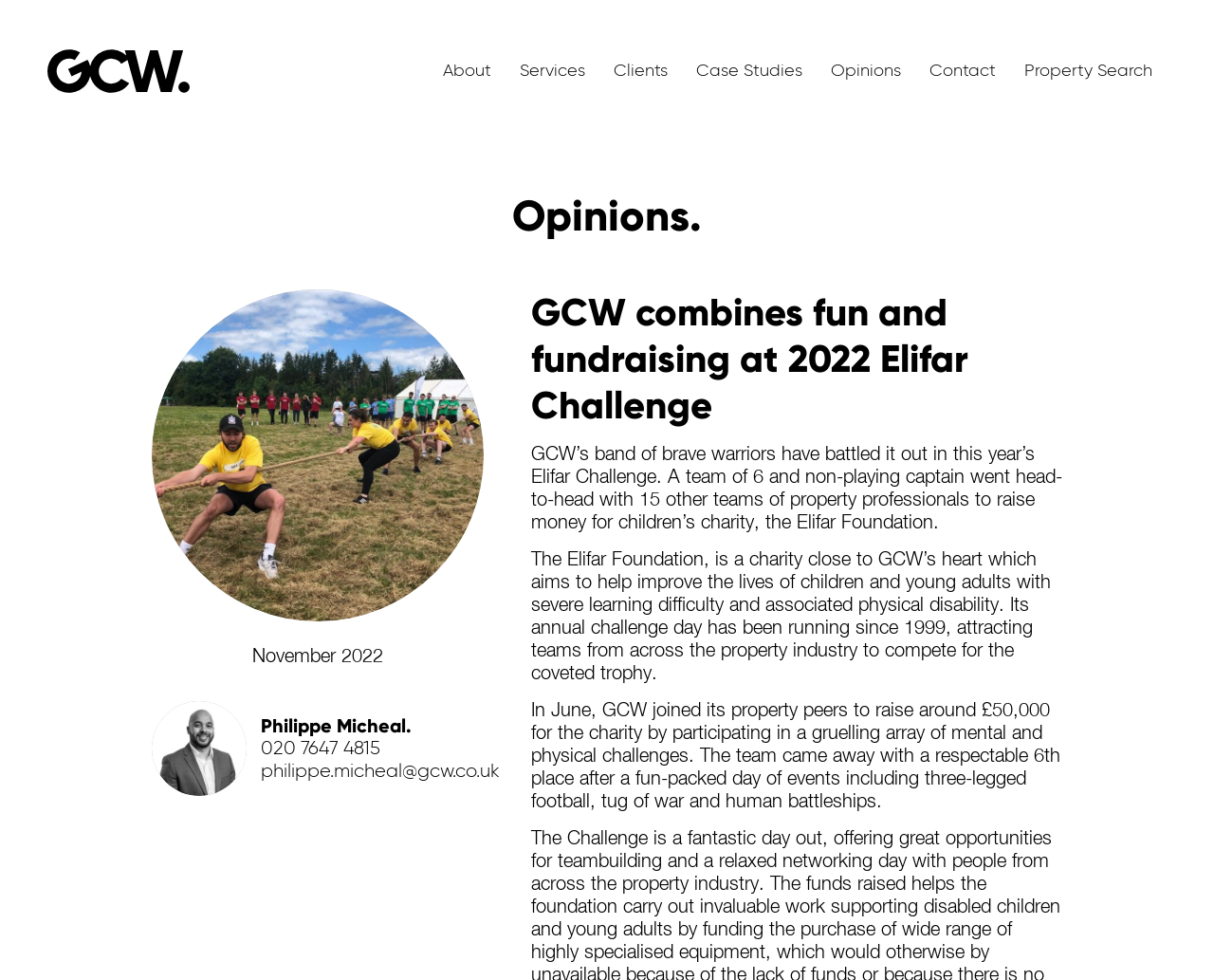Please provide the bounding box coordinates for the element that needs to be clicked to perform the following instruction: "Click the About link". The coordinates should be given as four float numbers between 0 and 1, i.e., [left, top, right, bottom].

[0.353, 0.047, 0.416, 0.098]